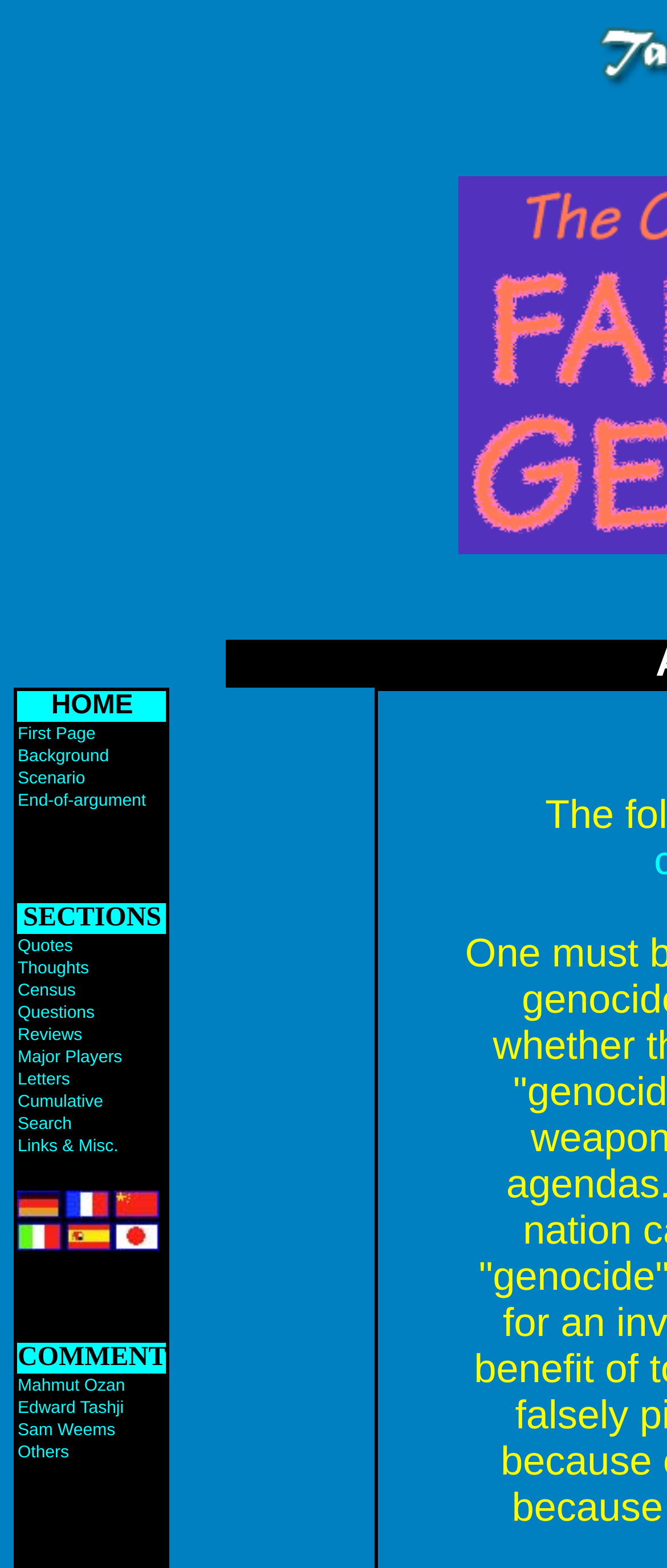How many tables are on the webpage?
Please ensure your answer is as detailed and informative as possible.

By analyzing the webpage structure, I found that there are three tables on the webpage. The first table is located at the top, the second table is located in the middle, and the third table is located at the bottom.